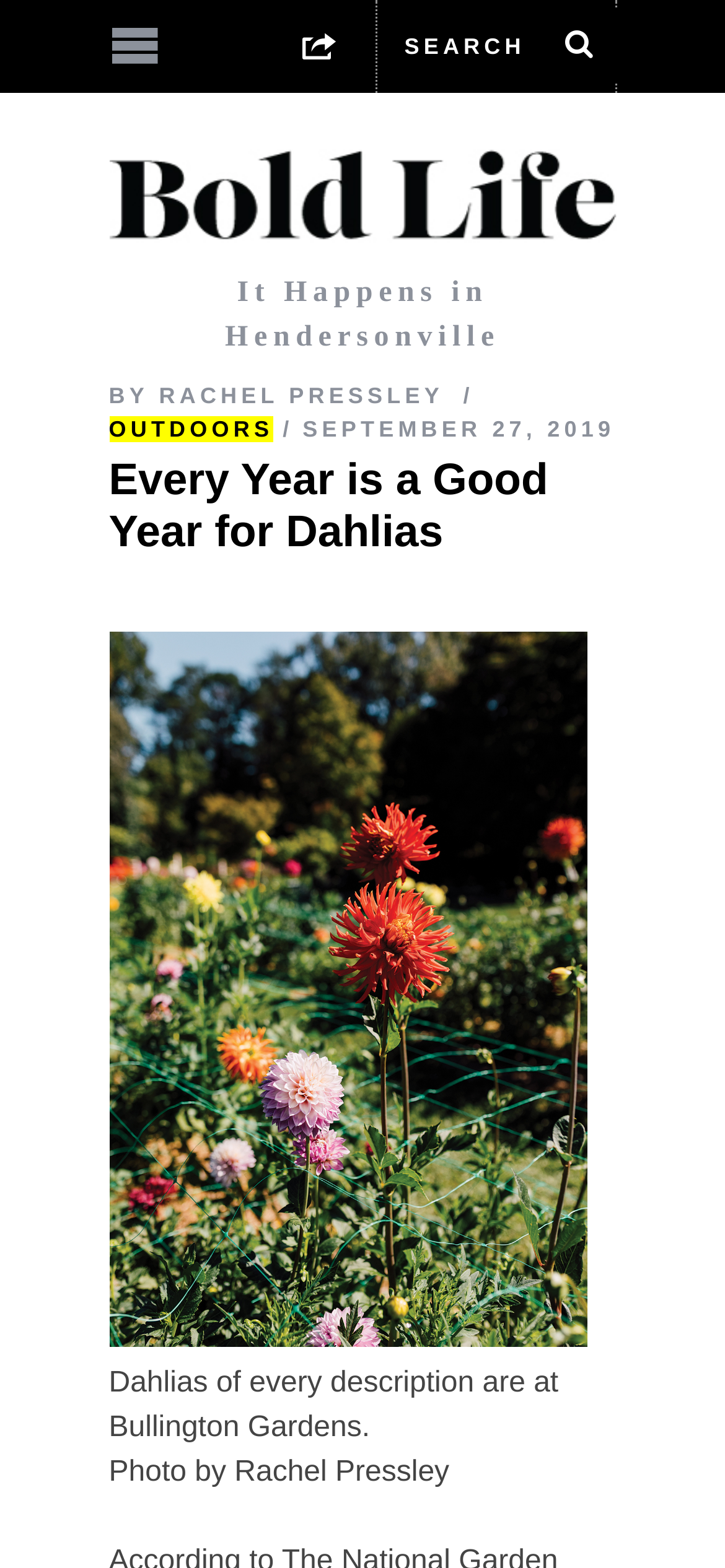What is the name of the website?
Please give a detailed and elaborate explanation in response to the question.

The name of the website can be found by looking at the header section of the webpage, where it says 'Bold Life - It Happens in Hendersonville'. This suggests that the name of the website is Bold Life.